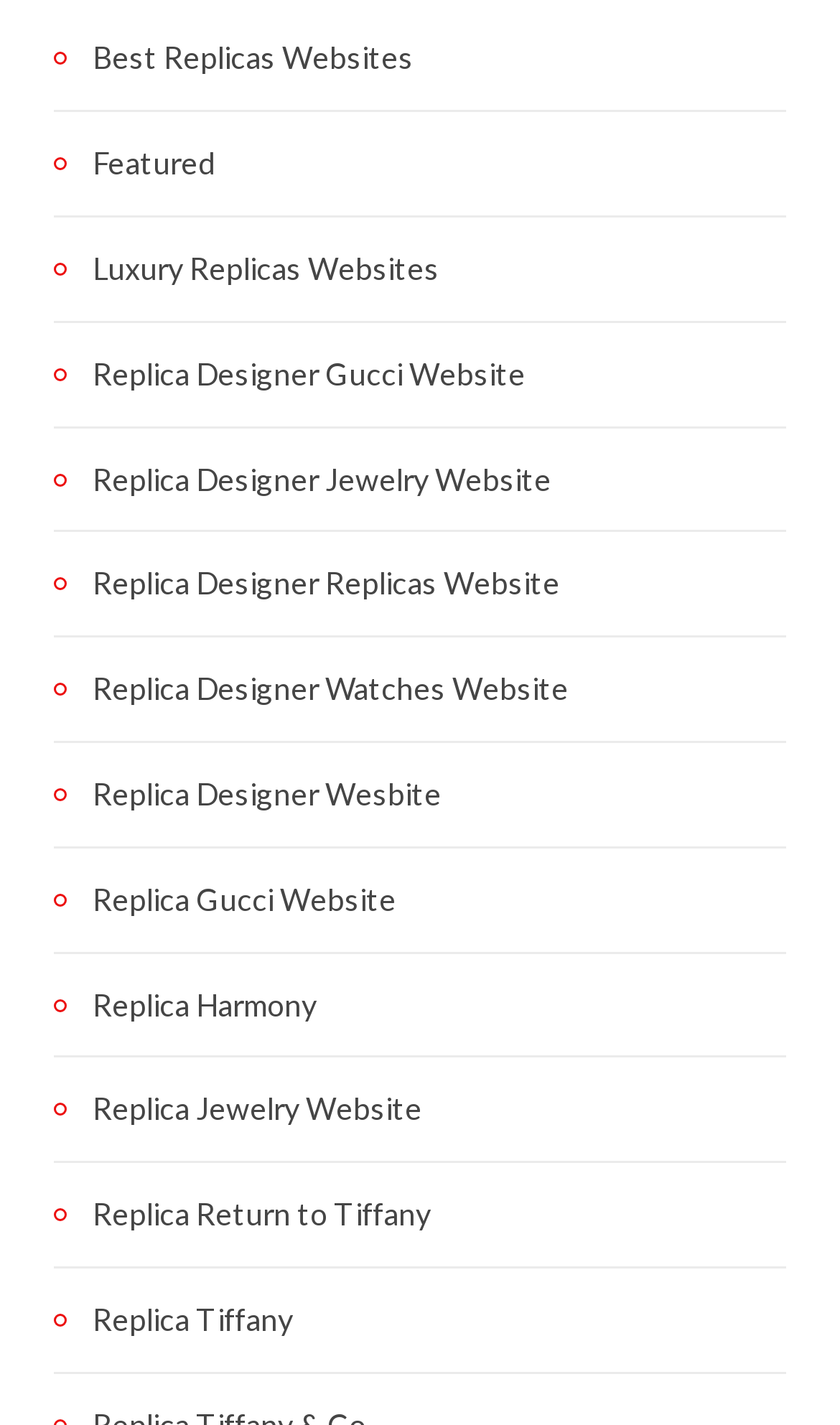Respond to the question below with a concise word or phrase:
What is the category of the last link?

Tiffany